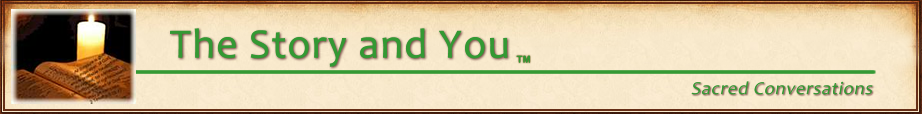Generate an in-depth description of the image you see.

This image features a serene and inviting header for a section titled "The Story and You," accompanied by a warm visual of a lit candle beside a textured background that resembles ancient scripture or text. The elegant green typography emphasizes the title, while a slightly darker hue acts as a subtle contrast within the beige and neutral tones of the background. The phrase "Sacred Conversations" is elegantly positioned beneath the main title, suggesting a focus on spirituality and personal reflection. This design element encourages viewers to engage with the content in a thoughtful and introspective manner, highlighting the theme of deep, meaningful discussions related to faith and personal journeys.